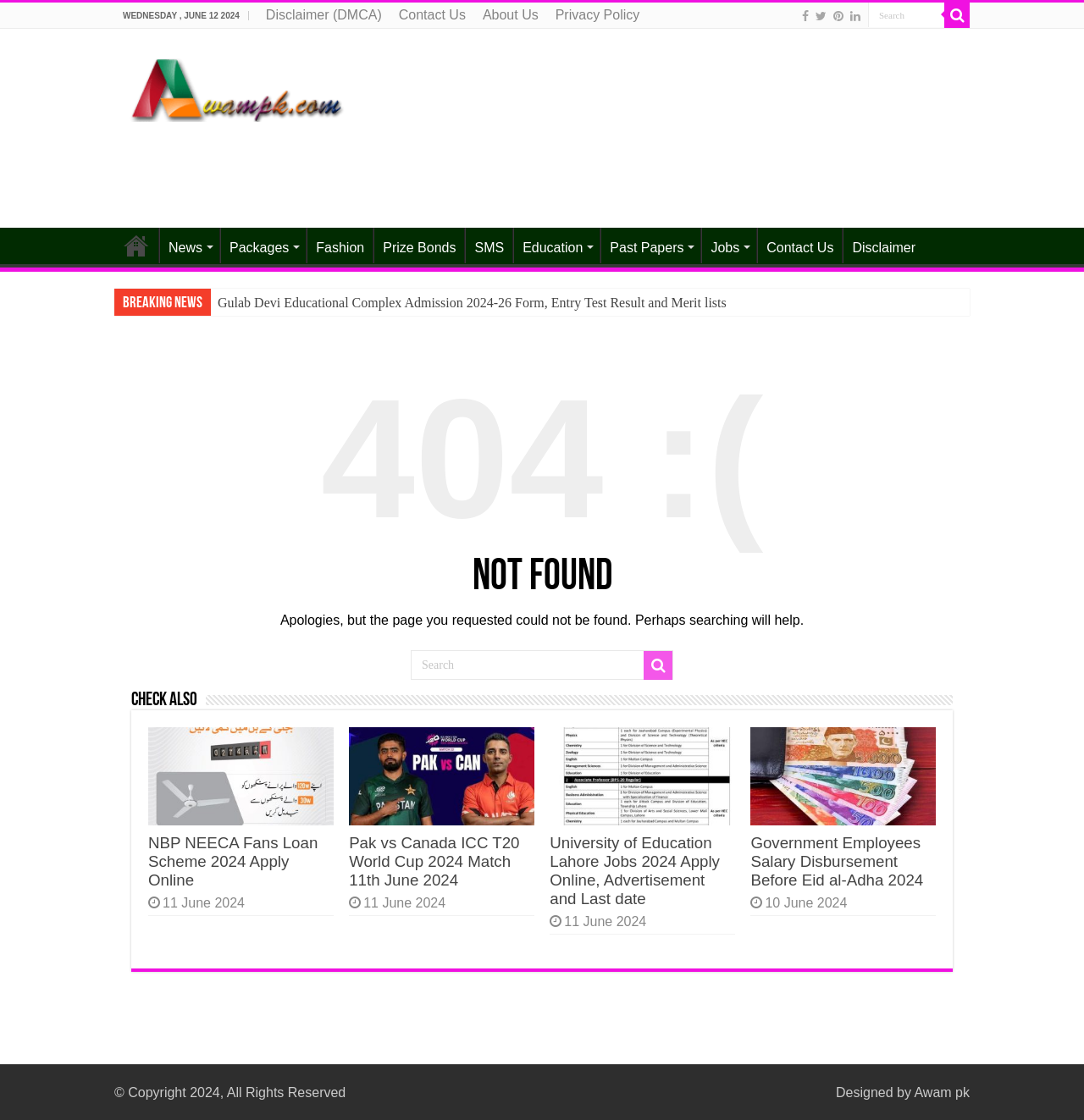Identify the bounding box coordinates of the section that should be clicked to achieve the task described: "Check the NBP NEECA Fans Scheme 2024".

[0.137, 0.649, 0.307, 0.737]